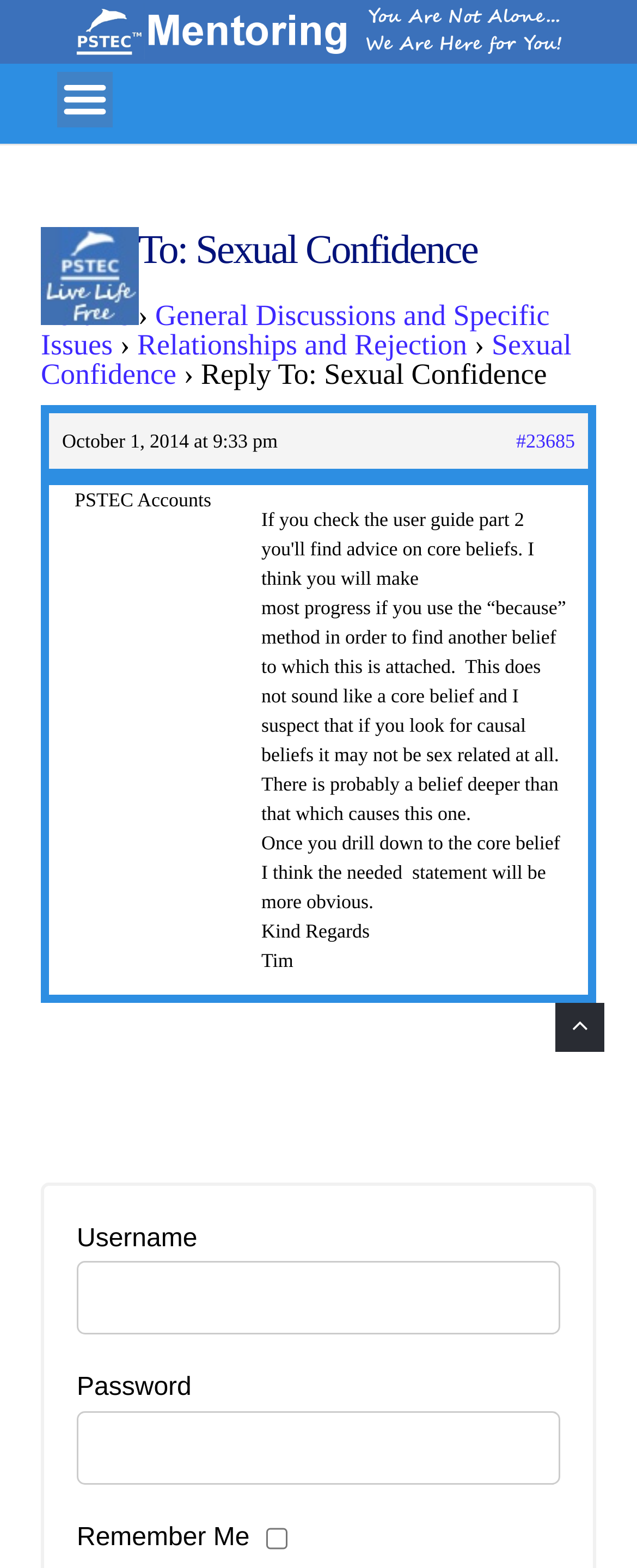Please specify the bounding box coordinates for the clickable region that will help you carry out the instruction: "Click the 'Indivision' link".

None